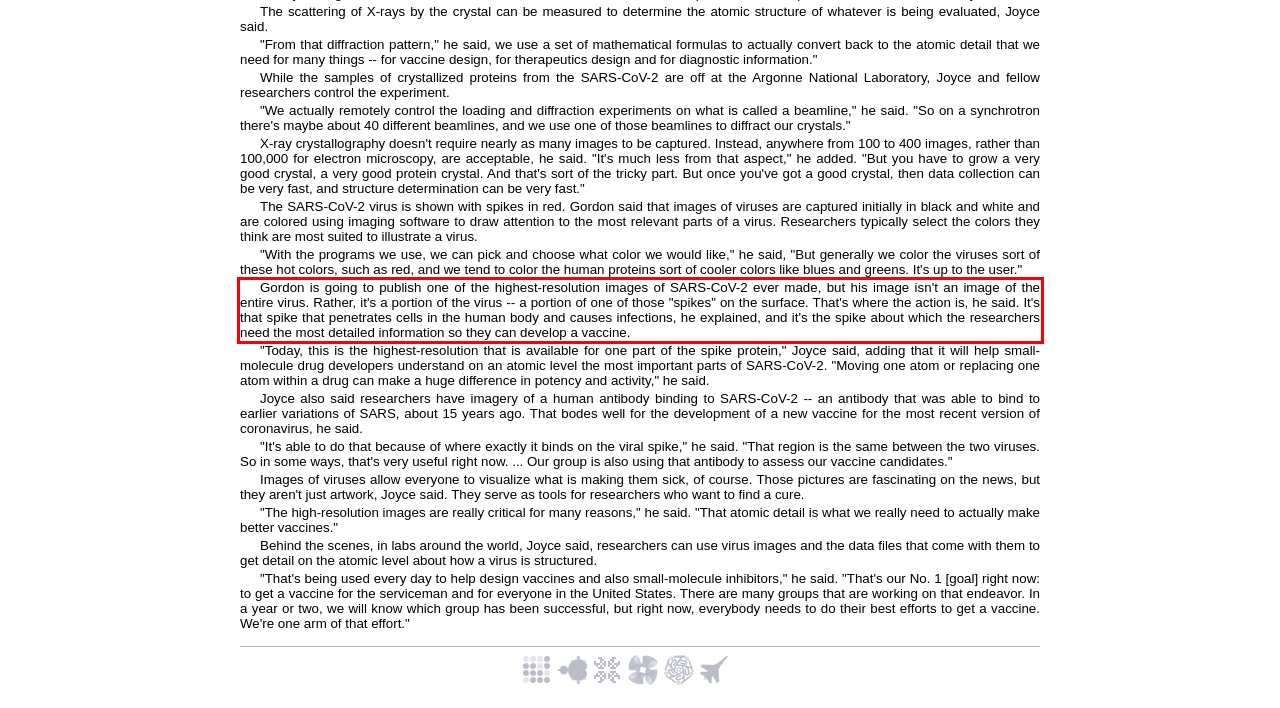Locate the red bounding box in the provided webpage screenshot and use OCR to determine the text content inside it.

Gordon is going to publish one of the highest-resolution images of SARS-CoV-2 ever made, but his image isn't an image of the entire virus. Rather, it's a portion of the virus -- a portion of one of those "spikes" on the surface. That's where the action is, he said. It's that spike that penetrates cells in the human body and causes infections, he explained, and it's the spike about which the researchers need the most detailed information so they can develop a vaccine.